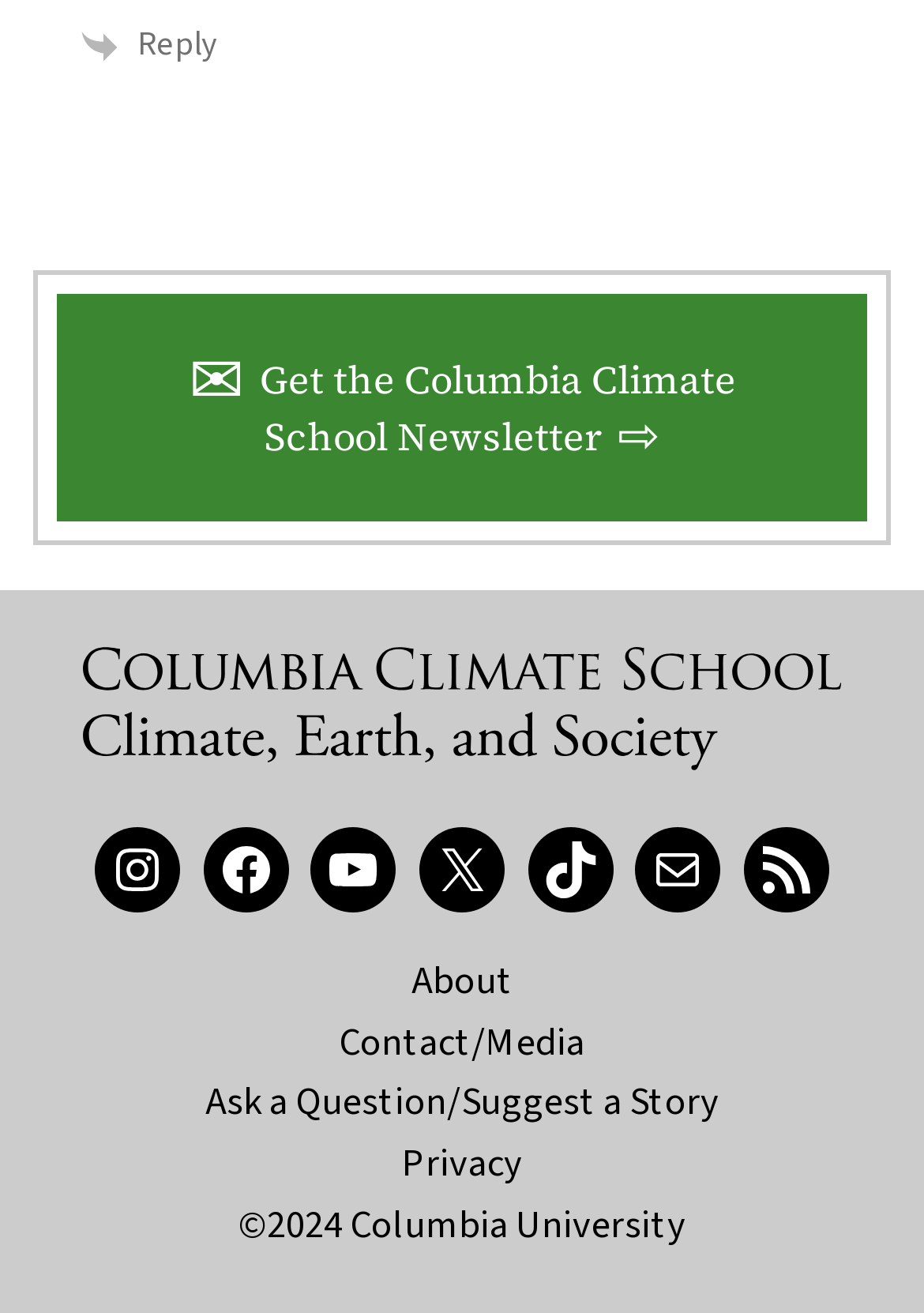Carefully examine the image and provide an in-depth answer to the question: What is the copyright year?

The copyright year can be found in the link '©2024 Columbia University' which is present at the bottom of the webpage, with bounding box coordinates [0.258, 0.912, 0.742, 0.953].